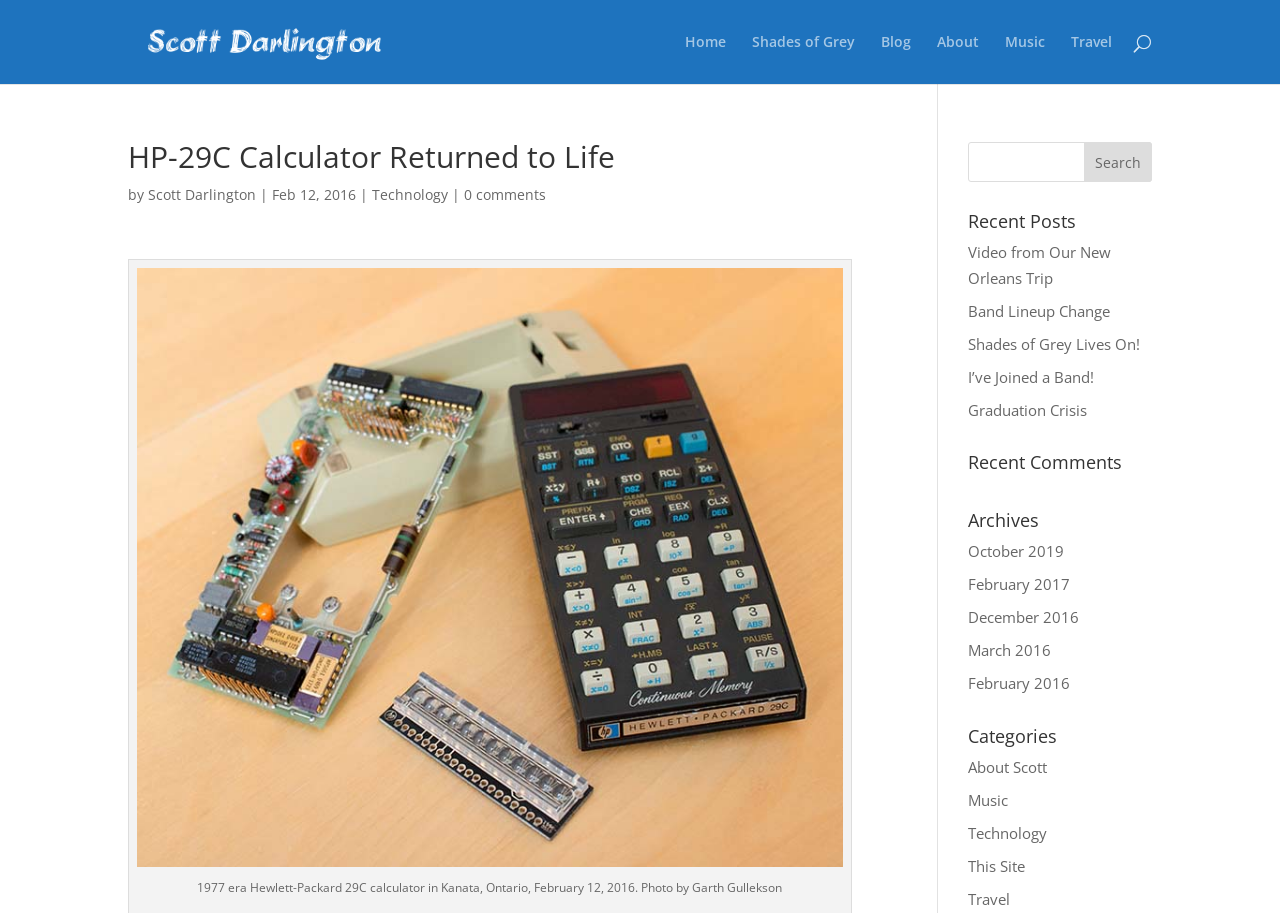What is the name of the author of the blog post?
Use the information from the screenshot to give a comprehensive response to the question.

I found the answer by looking at the text 'by Scott Darlington' which is located below the title of the blog post, indicating the author of the post.